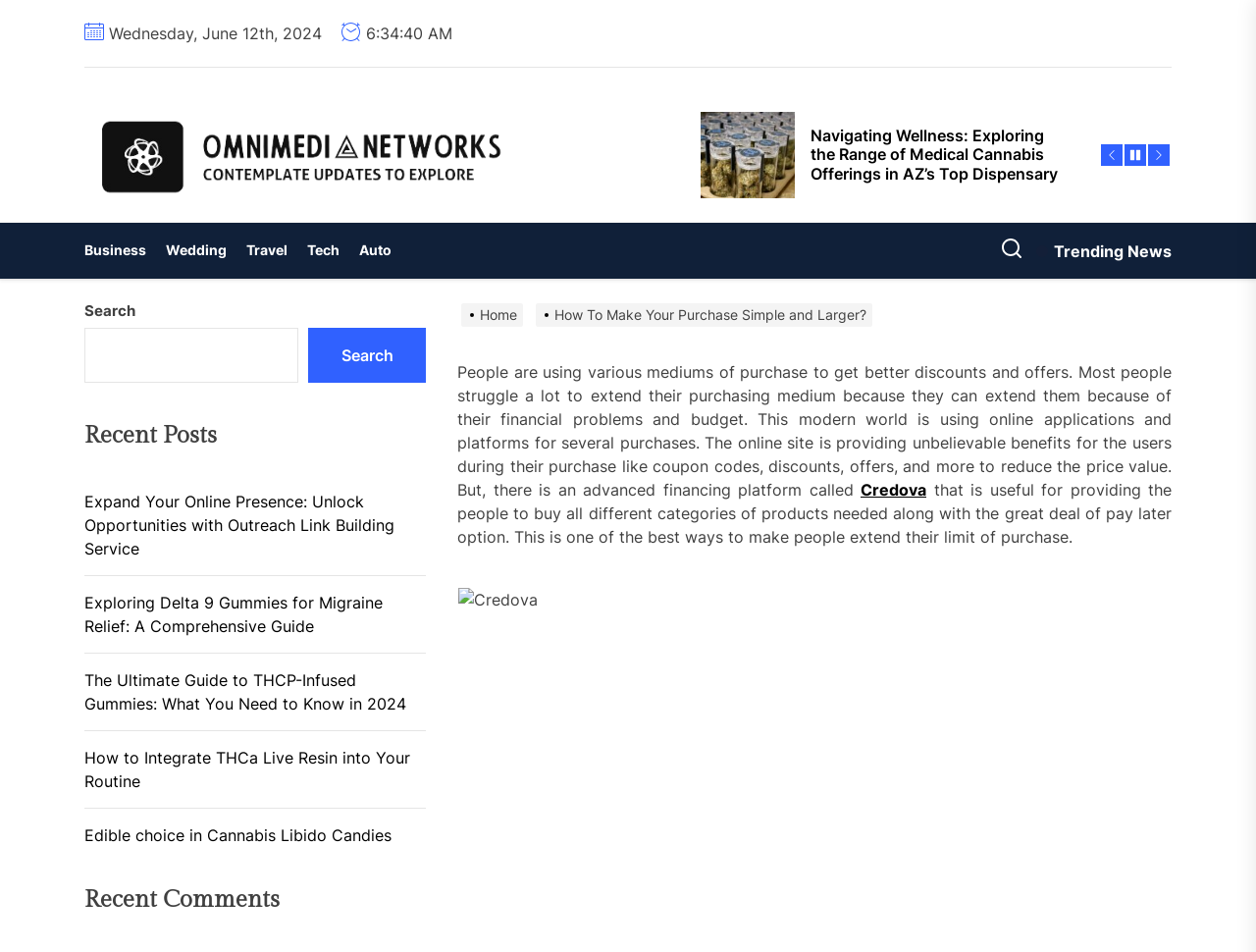Specify the bounding box coordinates of the region I need to click to perform the following instruction: "Read about Navigating Wellness". The coordinates must be four float numbers in the range of 0 to 1, i.e., [left, top, right, bottom].

[0.558, 0.096, 0.858, 0.189]